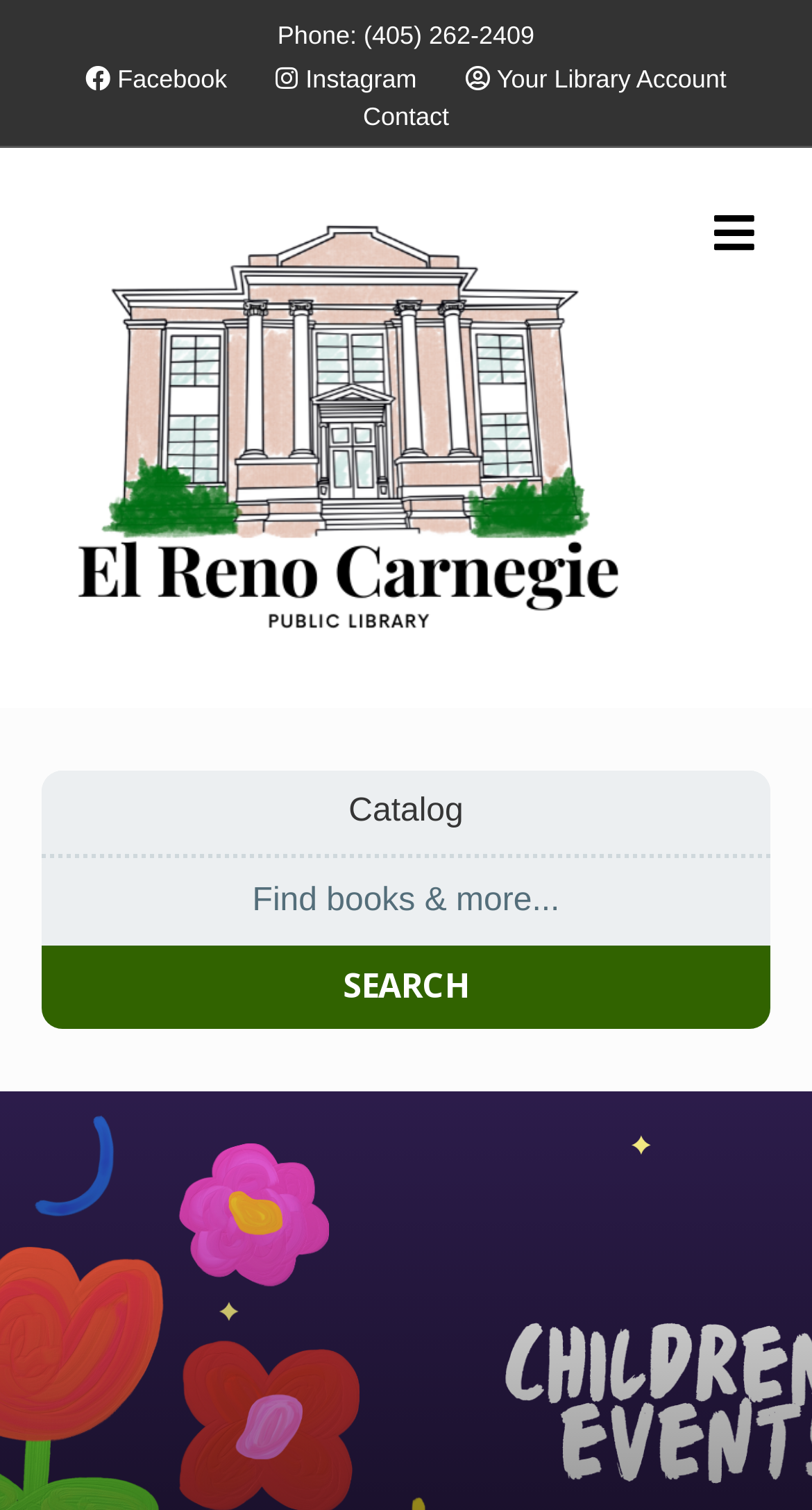Describe all visible elements and their arrangement on the webpage.

The webpage is about the Children's Programs offered by the El Reno Carnegie Library. At the top, there is a navigation bar with links to Facebook, Instagram, the library account, and contact information. Below the navigation bar, there is a prominent logo of the El Reno Carnegie Library, accompanied by a link to the library's homepage. 

On the top-right corner, there is a phone number displayed: (405) 262-2409. 

In the middle of the page, there is a catalog section. It has a text box where users can input their search queries, accompanied by a "Search" button. Above the text box, there is a label that says "Catalog". 

There is also a button on the right side of the page, but its purpose is unclear.